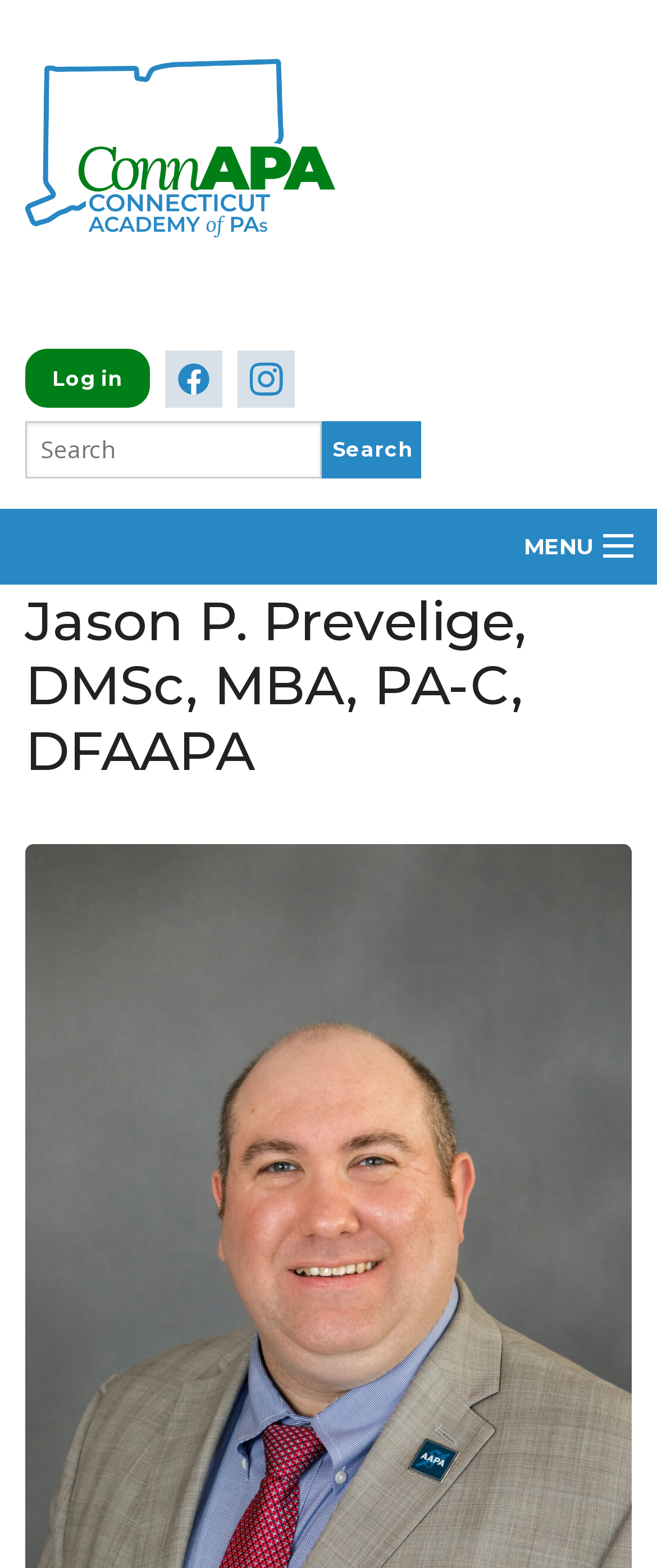Please identify the bounding box coordinates of where to click in order to follow the instruction: "Launch the chat button".

None